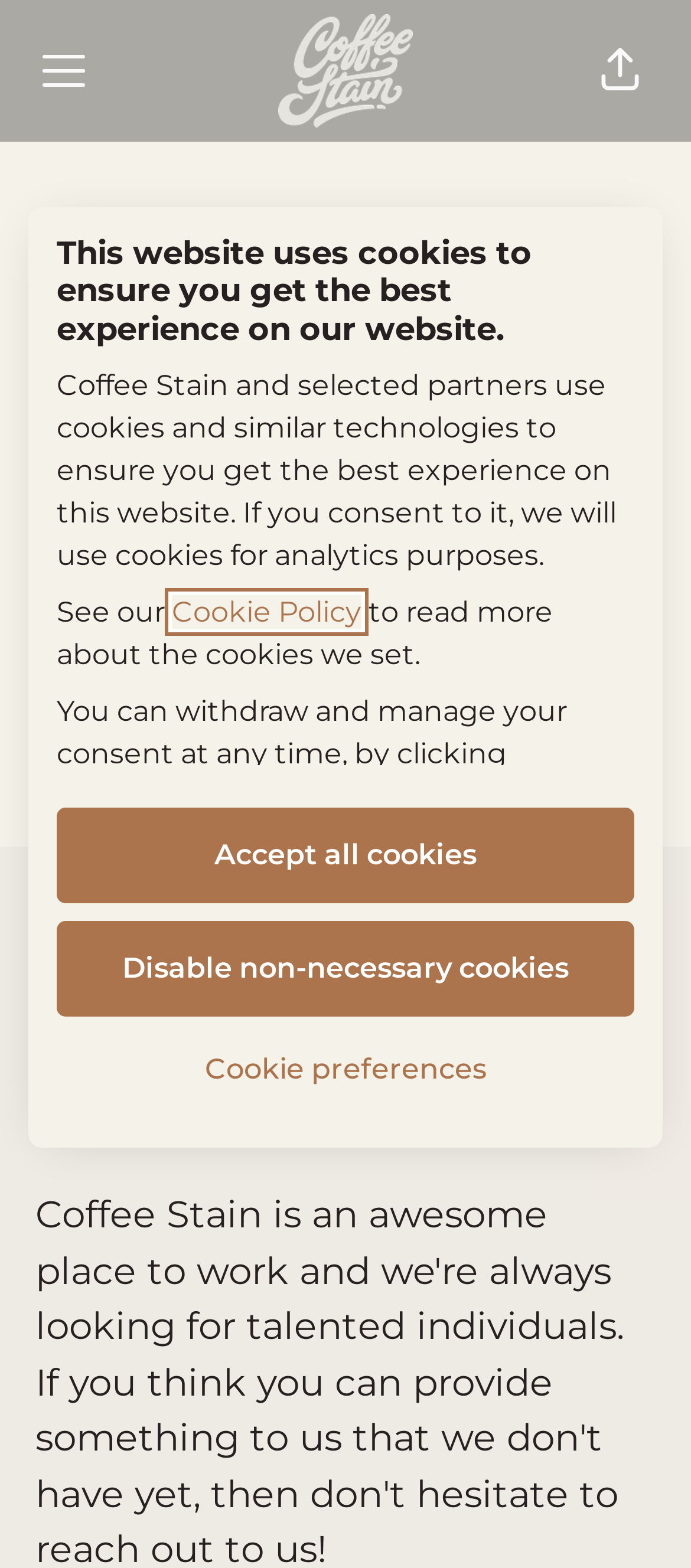Please provide a comprehensive answer to the question based on the screenshot: What is the purpose of the 'Cookie preferences' button?

I determined the answer by looking at the context of the 'Cookie preferences' button, which is in a section about cookies and consent. The button is likely used to manage cookie consent, as indicated by the surrounding text about withdrawing and managing consent.